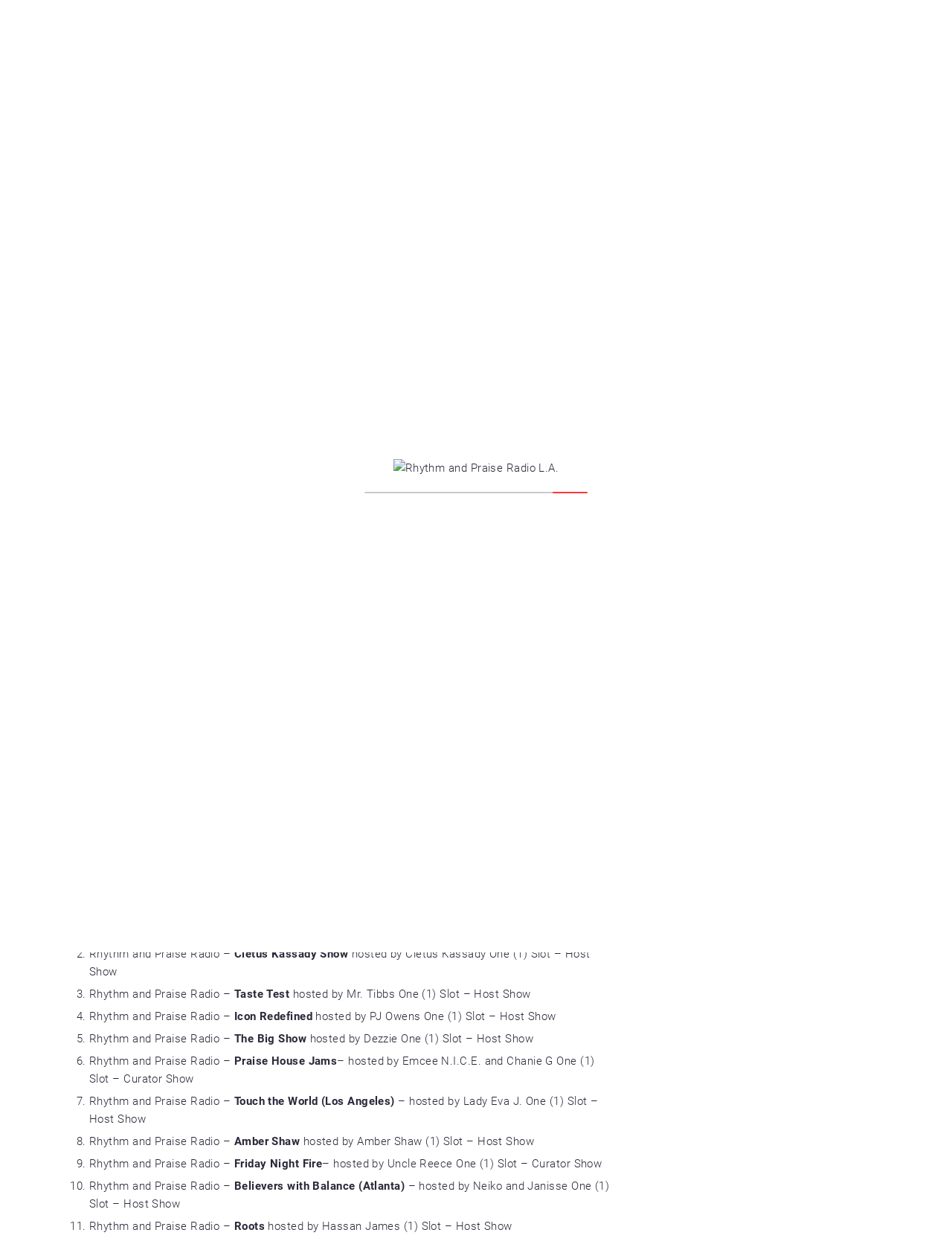Pinpoint the bounding box coordinates of the element that must be clicked to accomplish the following instruction: "Go back to the top of the page". The coordinates should be in the format of four float numbers between 0 and 1, i.e., [left, top, right, bottom].

None